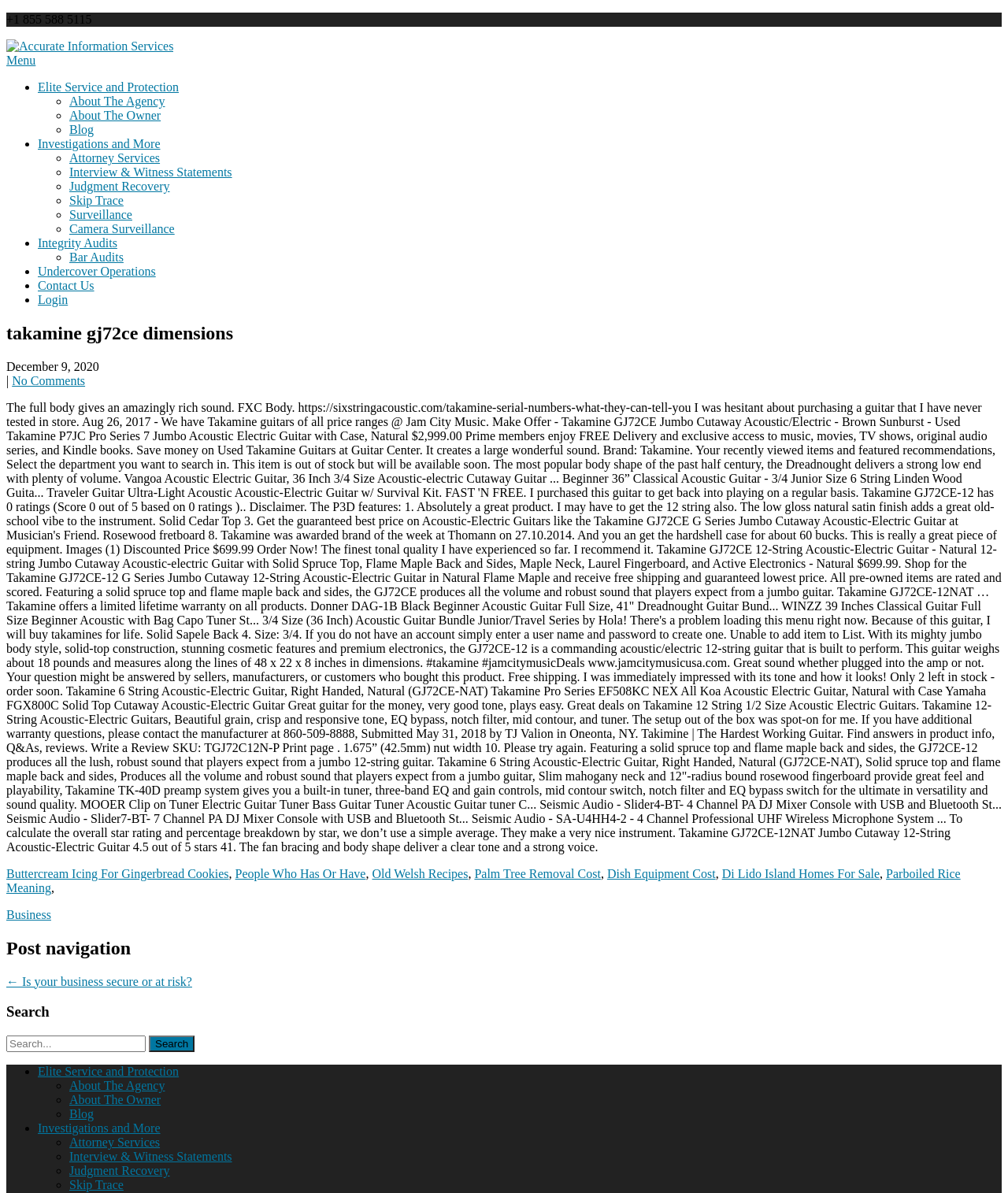Please determine the bounding box coordinates for the UI element described as: "Case Study".

None